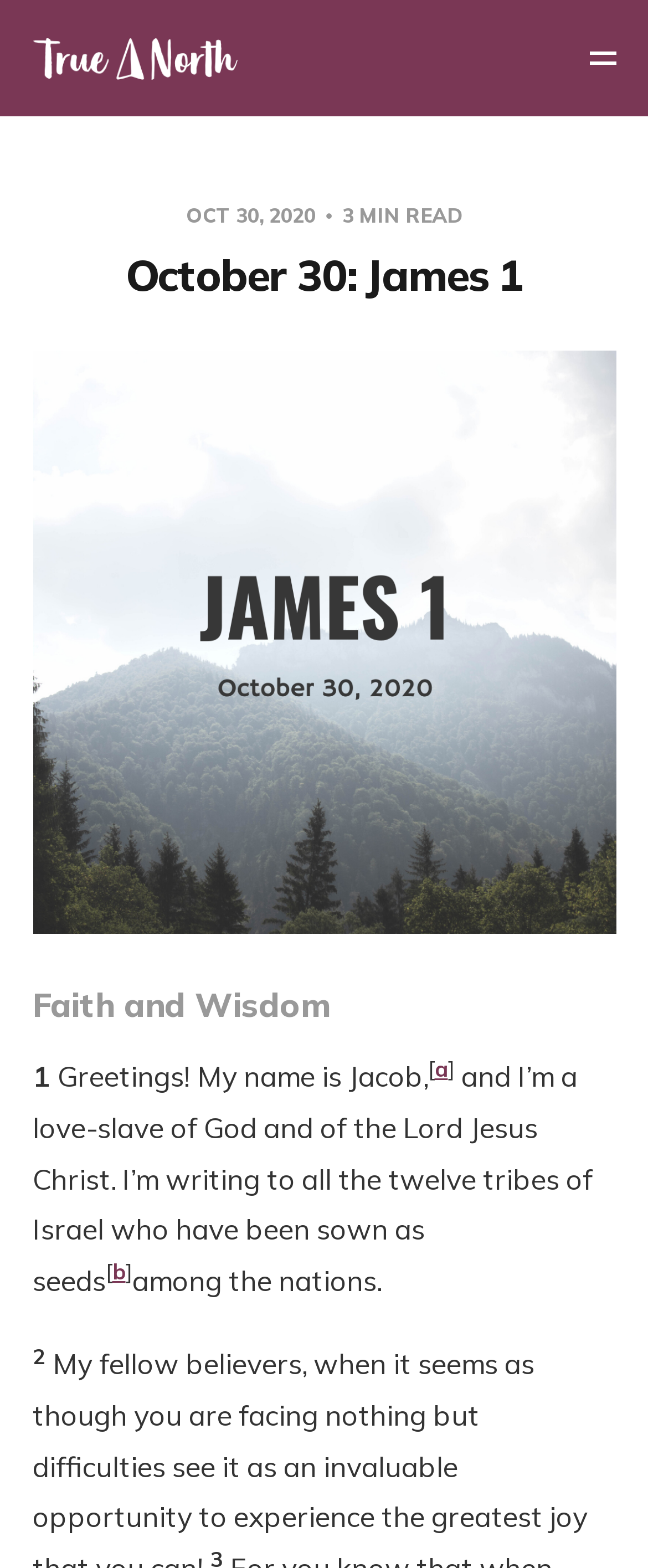Provide the bounding box coordinates for the UI element that is described by this text: "alt="True North Church"". The coordinates should be in the form of four float numbers between 0 and 1: [left, top, right, bottom].

[0.05, 0.024, 0.367, 0.05]